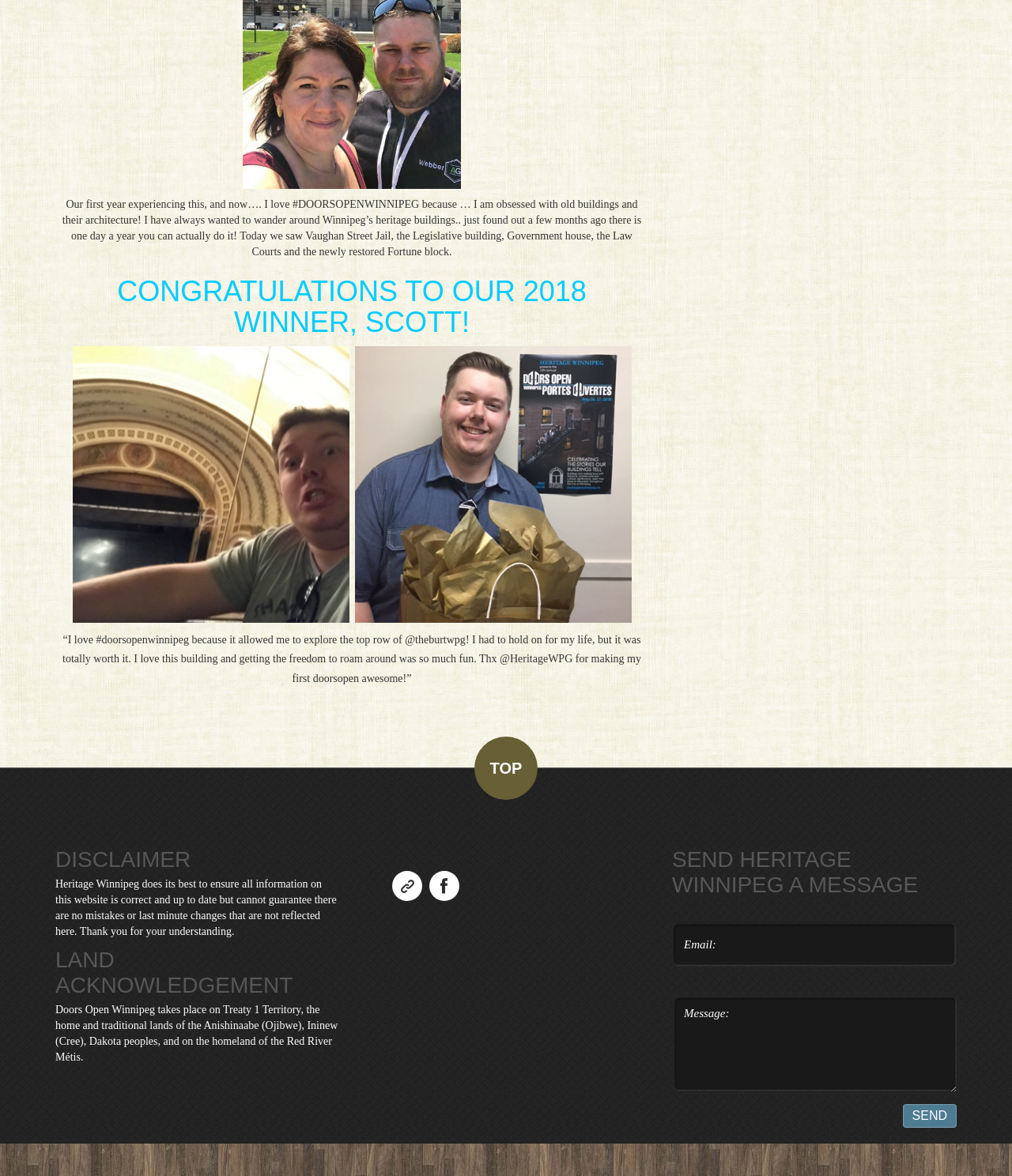What is the name of the event mentioned in the webpage?
Provide an in-depth and detailed answer to the question.

The webpage mentions 'I love #DOORSOPENWINNIPEG' and 'Doors Open Winnipeg takes place on Treaty 1 Territory', indicating that the event being referred to is DOORSOPENWINNIPEG.